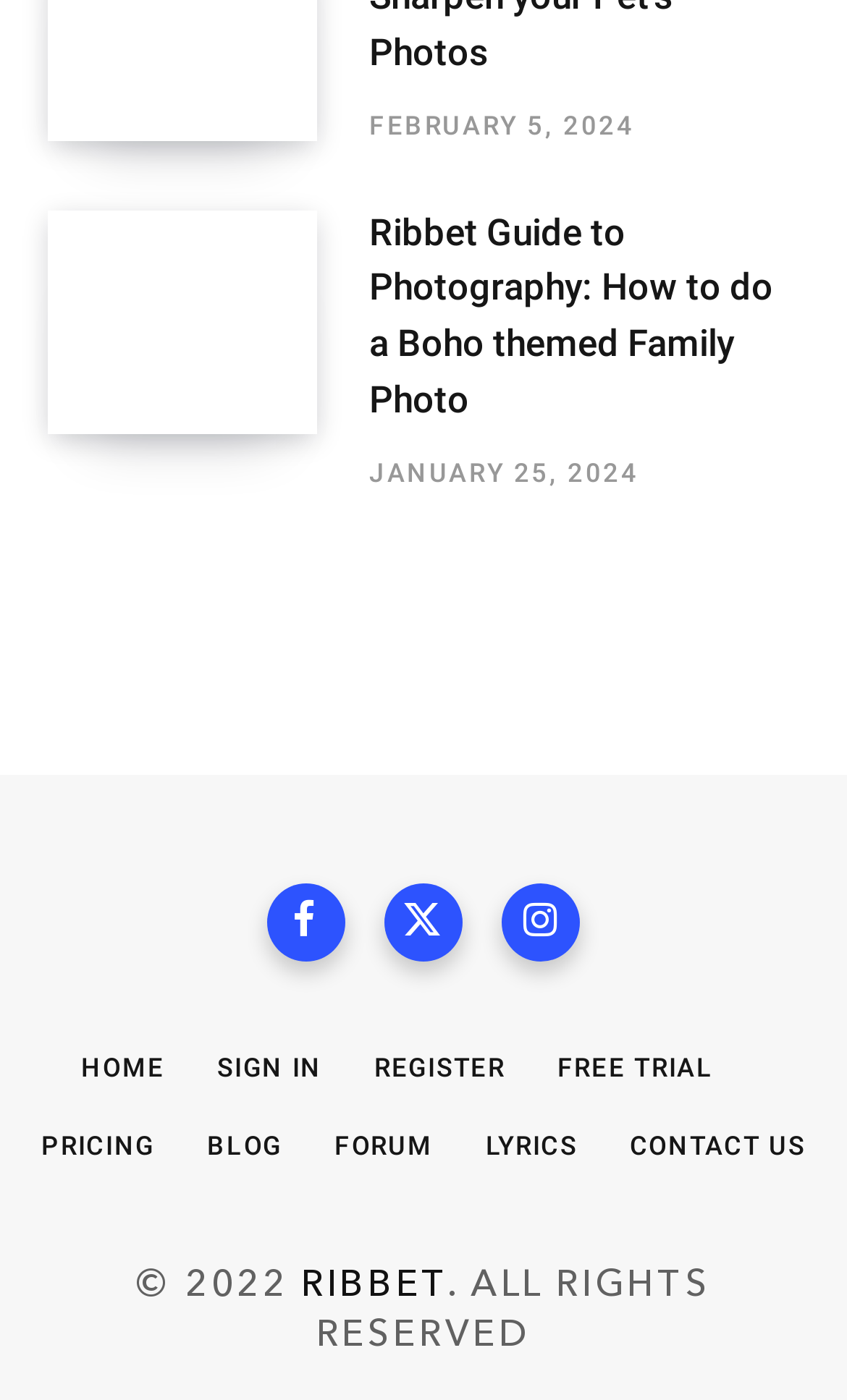Identify the bounding box coordinates of the clickable region required to complete the instruction: "Learn about Fertilizer". The coordinates should be given as four float numbers within the range of 0 and 1, i.e., [left, top, right, bottom].

None